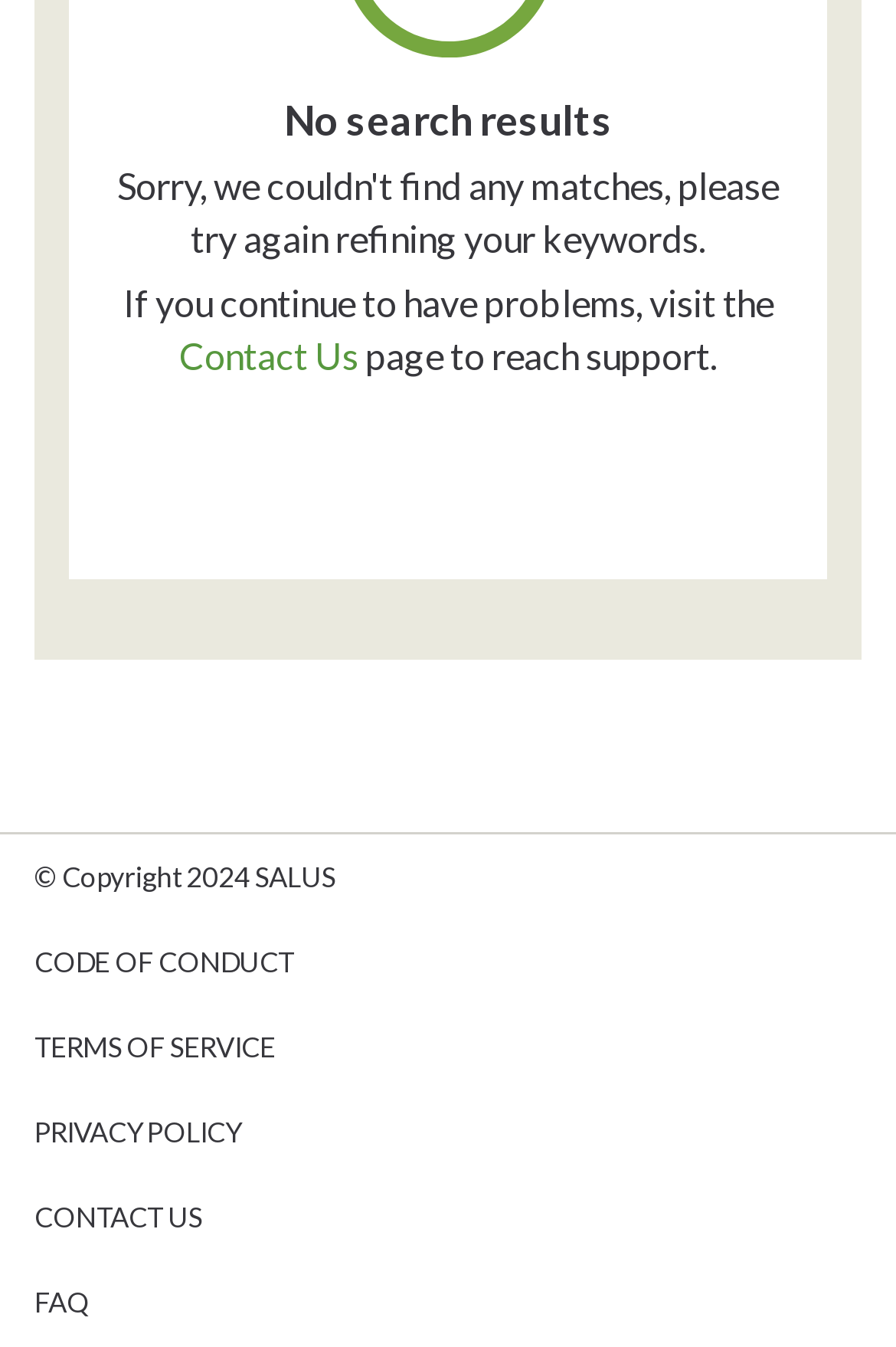Respond to the question below with a single word or phrase: What is the message displayed on the webpage?

No search results